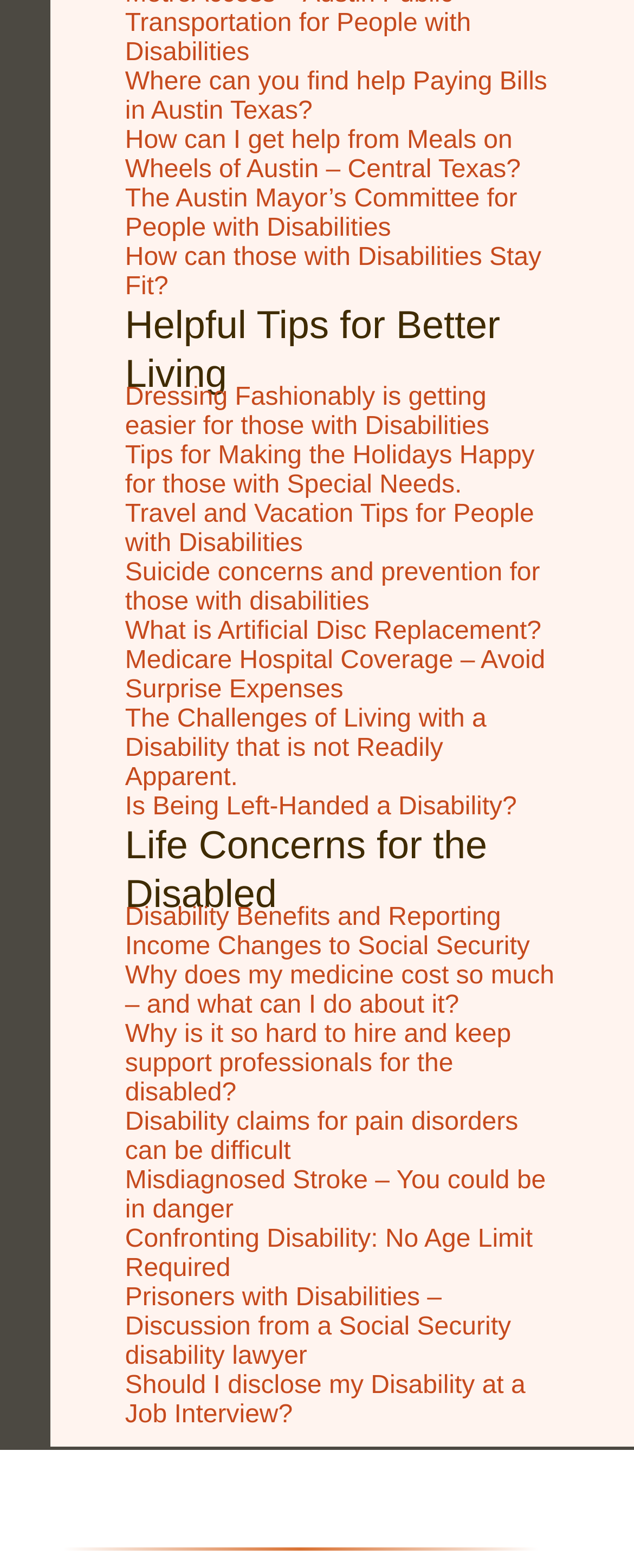Provide a brief response in the form of a single word or phrase:
How many links are there on the webpage?

20